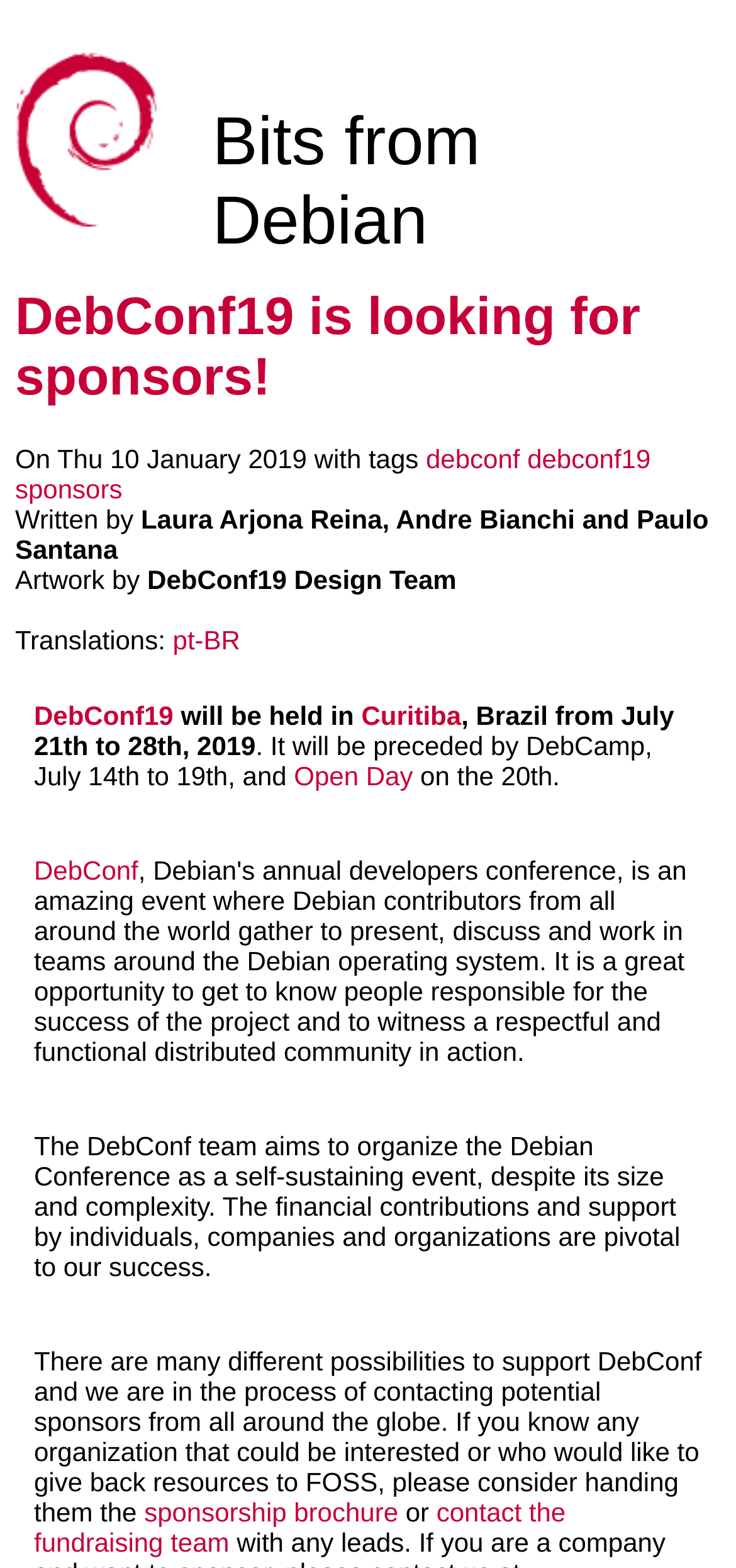Find the bounding box coordinates of the element to click in order to complete the given instruction: "Read about DebConf19 sponsors."

[0.021, 0.302, 0.166, 0.321]